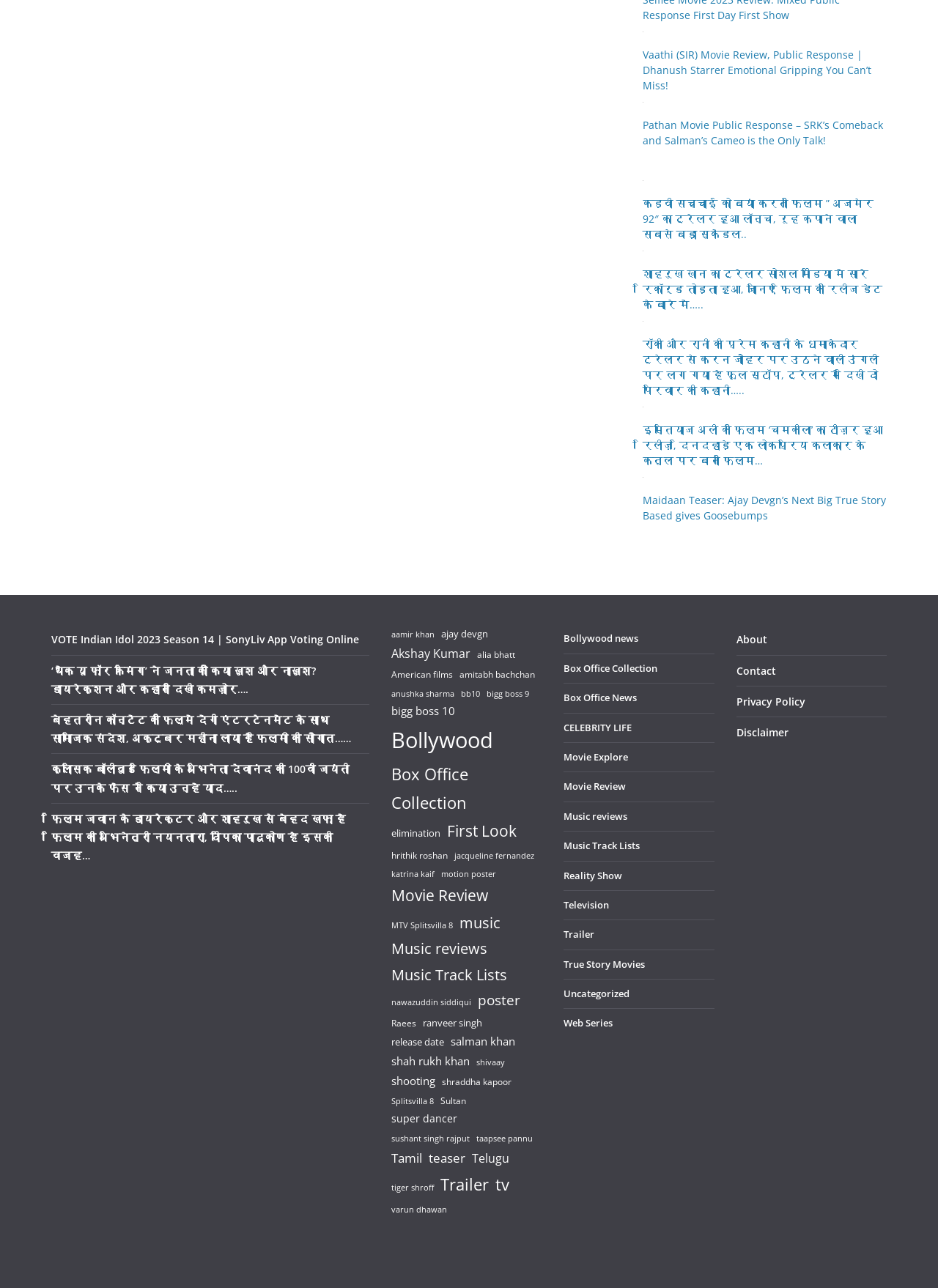Bounding box coordinates are to be given in the format (top-left x, top-left y, bottom-right x, bottom-right y). All values must be floating point numbers between 0 and 1. Provide the bounding box coordinate for the UI element described as: shooting

[0.417, 0.832, 0.464, 0.847]